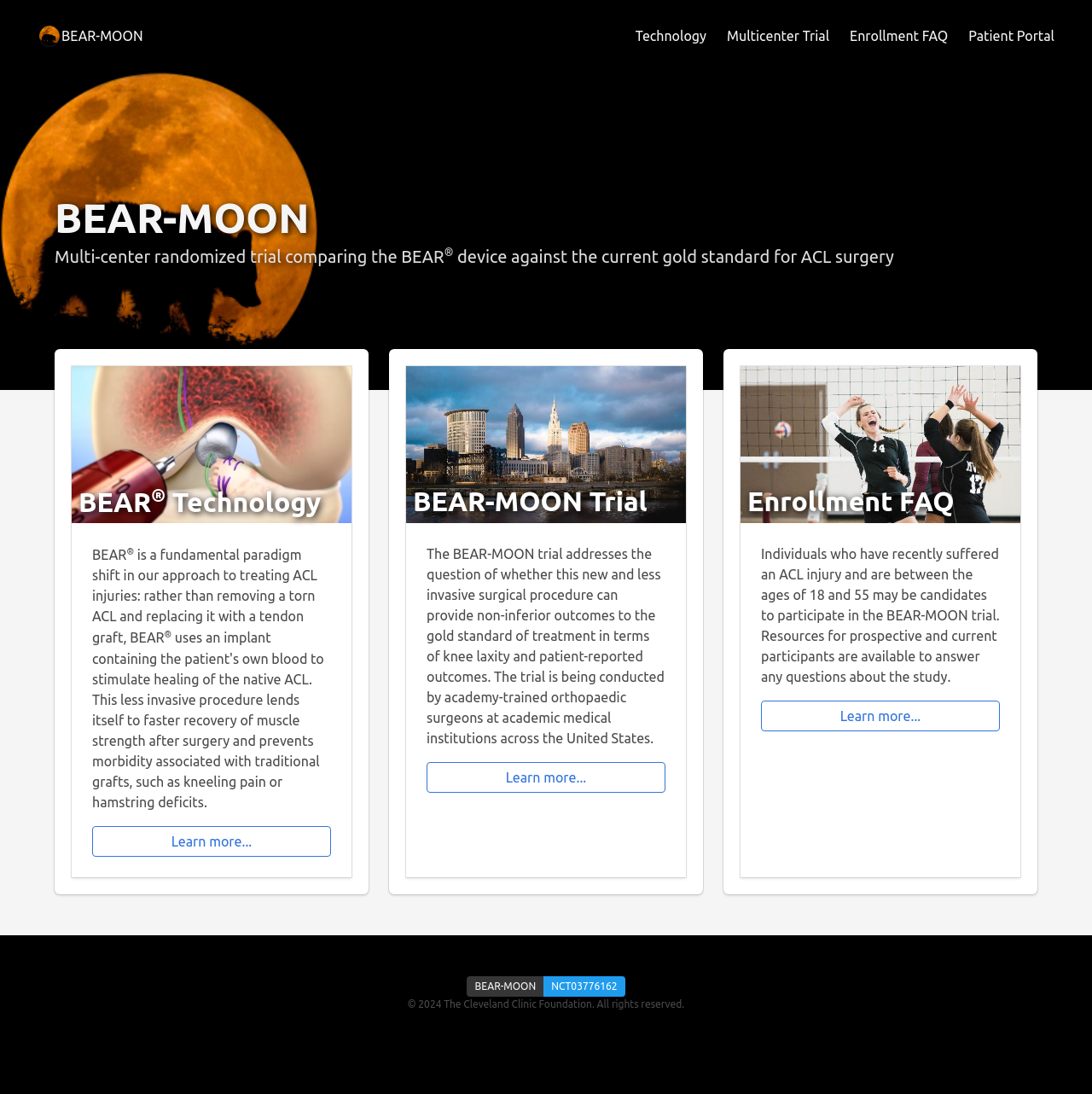Please provide a comprehensive answer to the question below using the information from the image: What is the age range for participants in the trial?

I found the answer by reading the text in the 'Enrollment FAQ' section, which states that 'Individuals who have recently suffered an ACL injury and are between the ages of 18 and 55 may be candidates to participate in the BEAR-MOON trial.'